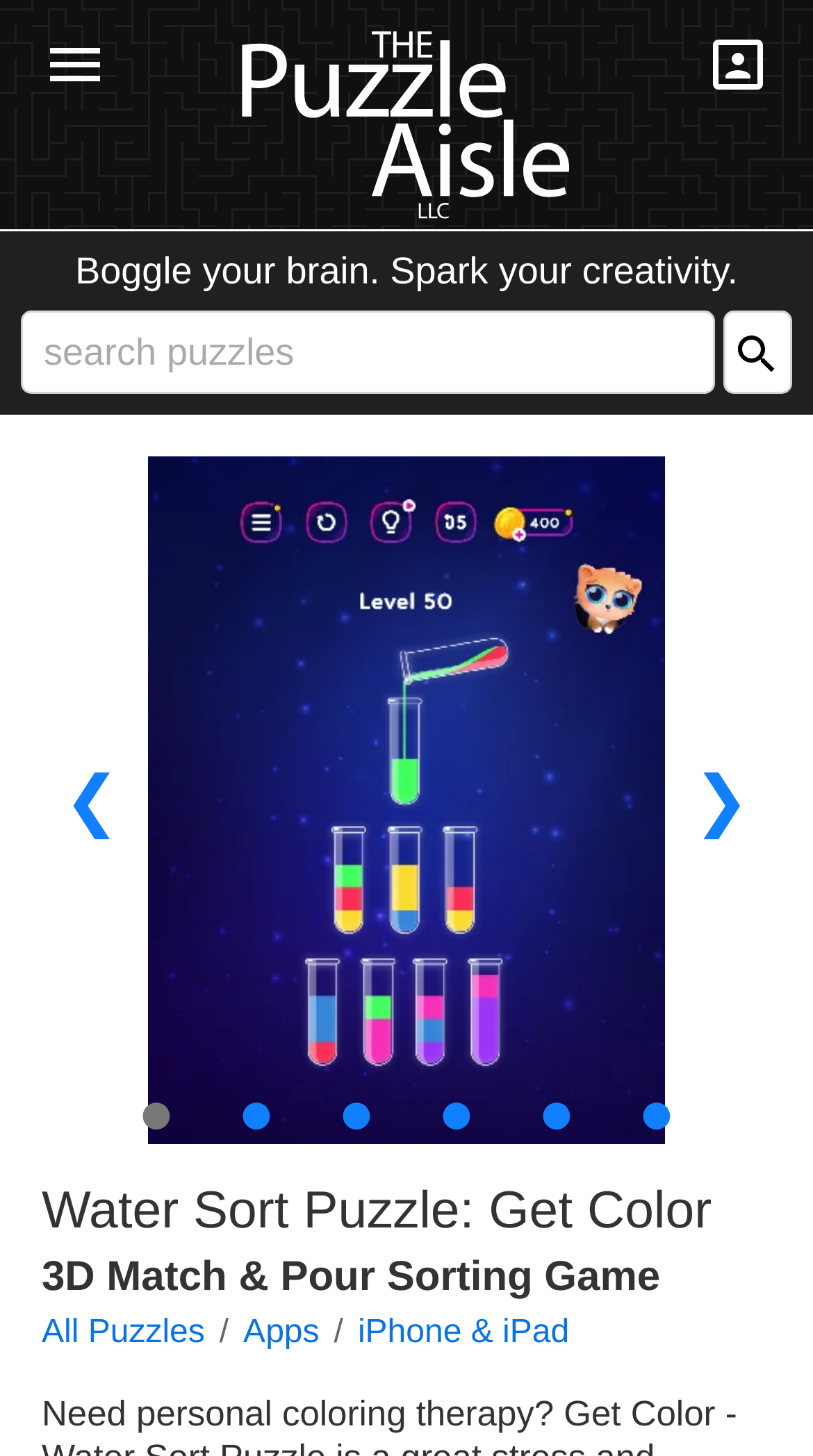Answer succinctly with a single word or phrase:
How many navigation buttons are there above the image?

3